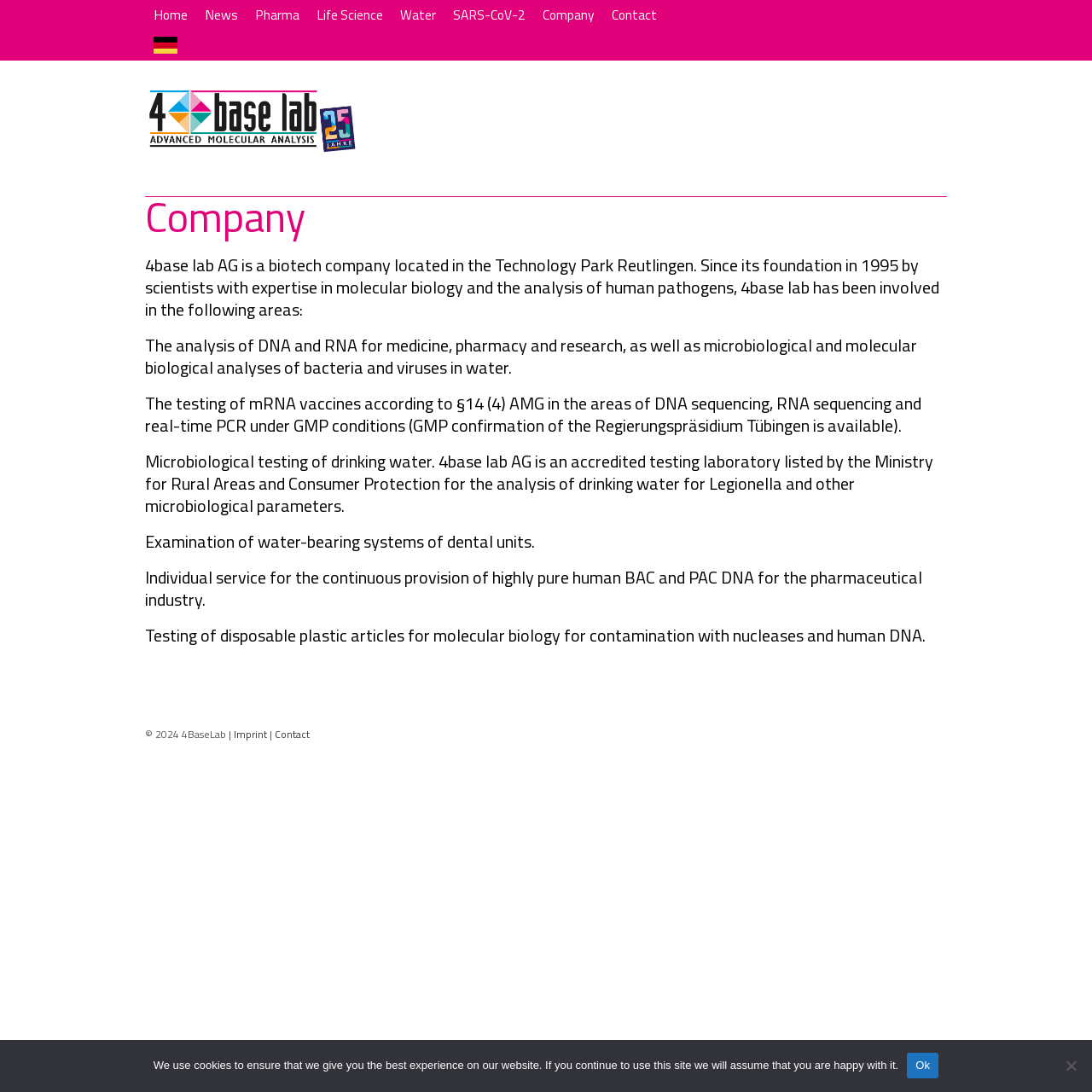Locate the bounding box coordinates of the area where you should click to accomplish the instruction: "Click Contact".

[0.552, 0.0, 0.609, 0.027]